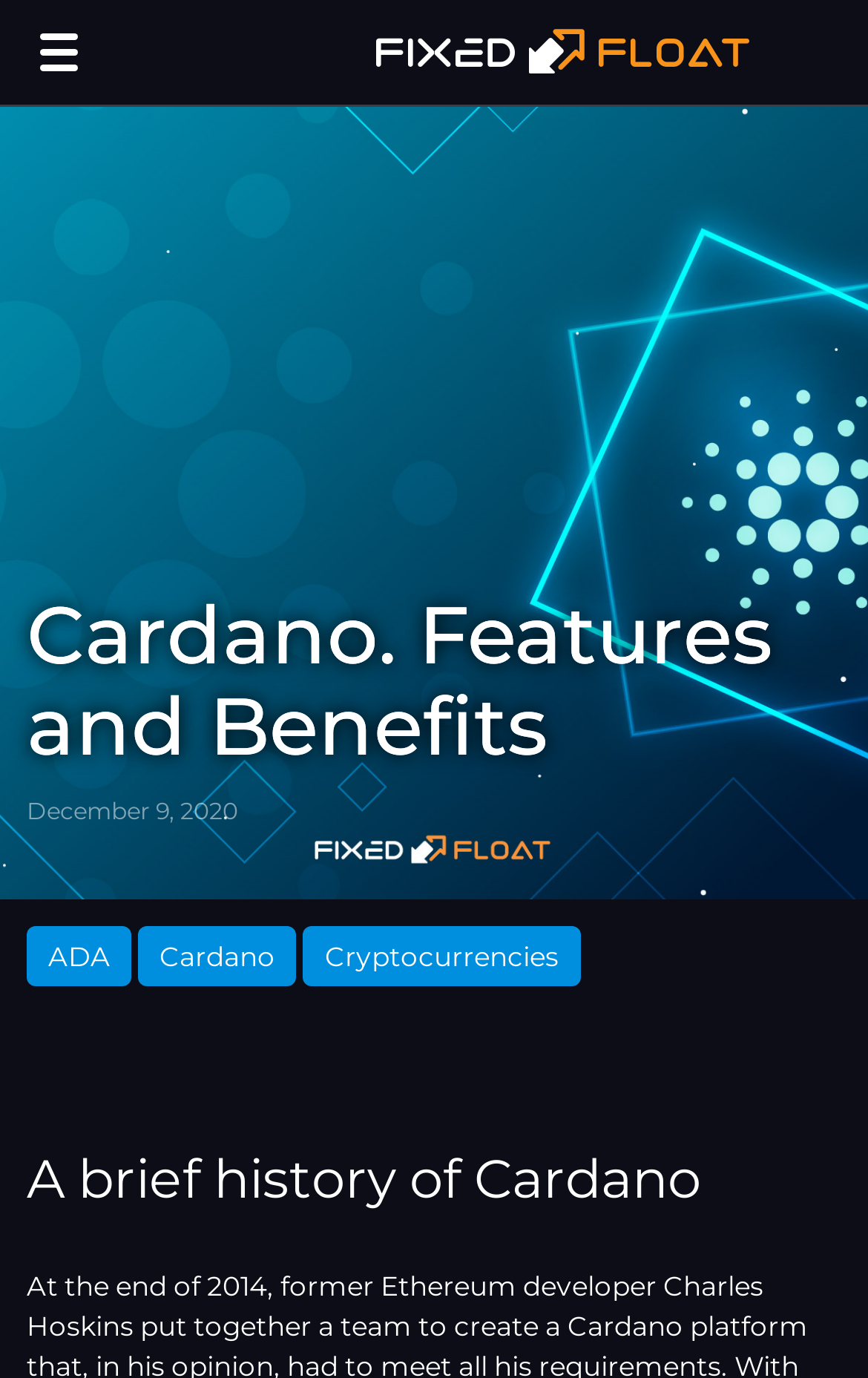Describe the webpage meticulously, covering all significant aspects.

The webpage is about Cardano, a cryptocurrency, and its features and benefits. At the top, there is a header section that spans the entire width of the page, containing the title "Cardano. Features and Benefits" in a prominent heading. Below the title, there is a timestamp indicating that the content was updated on December 9, 2020.

On the top-right corner, there are three links represented by icons, which are not explicitly labeled. Below these icons, there are three links in a row, labeled "ADA", "Cardano", and "Cryptocurrencies", respectively. These links are positioned near the top of the page, above the main content.

The main content of the page starts with a heading that reads "A brief history of Cardano", which is positioned below the links and timestamp. This heading is likely the start of a section that provides an overview of Cardano's history.